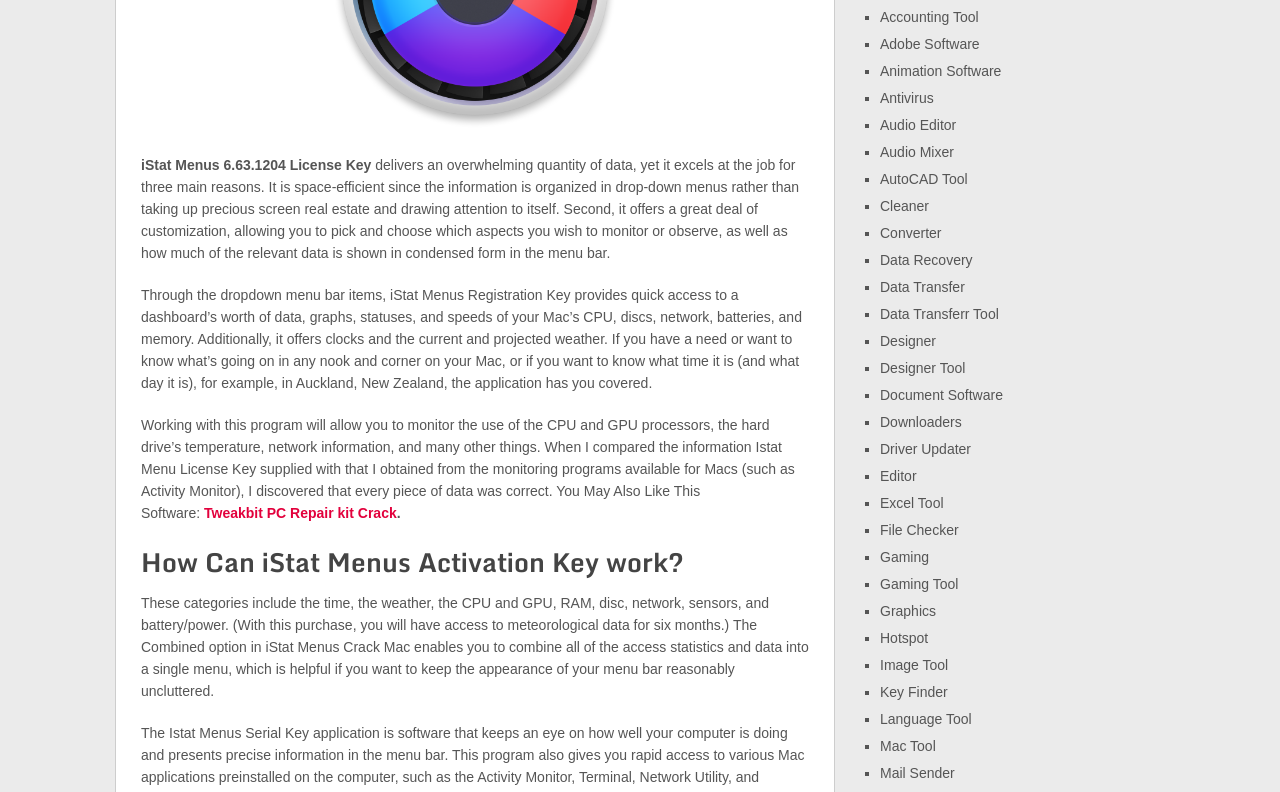Determine the bounding box for the UI element as described: "Data Transferr Tool". The coordinates should be represented as four float numbers between 0 and 1, formatted as [left, top, right, bottom].

[0.688, 0.386, 0.78, 0.406]